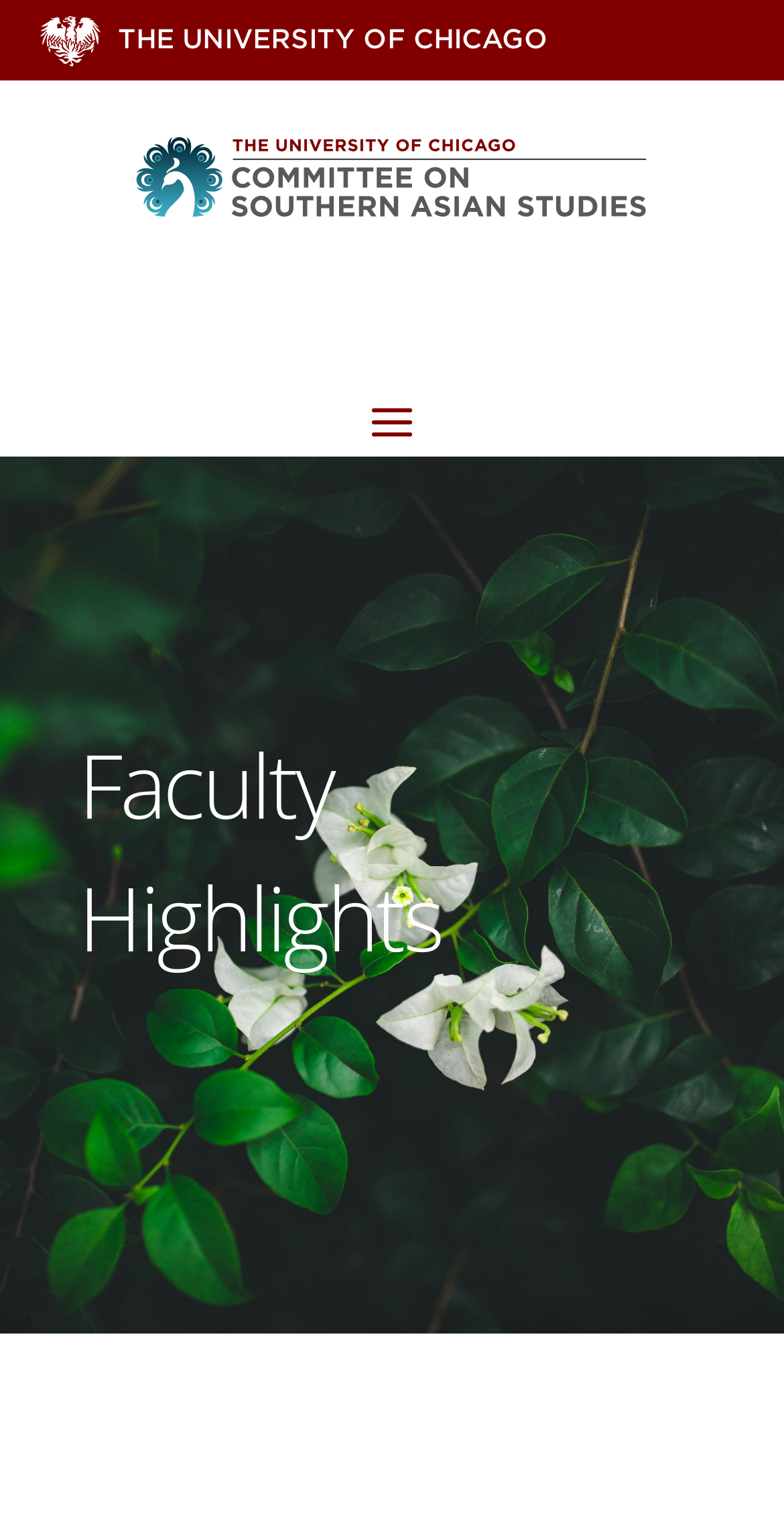Detail the various sections and features present on the webpage.

The webpage is about a faculty highlight, specifically featuring Elena Bashir, as indicated by the title. At the top-left corner, there is a "Skip to content" link. Below it, there are two links: "THE UNIVERSITY OF CHICAGO" and "COSAS", with the latter having an accompanying image. To the right of these links, there is a "Menu" button. 

Below these elements, there is a heading titled "Faculty Highlights", which is likely the main content section of the webpage.